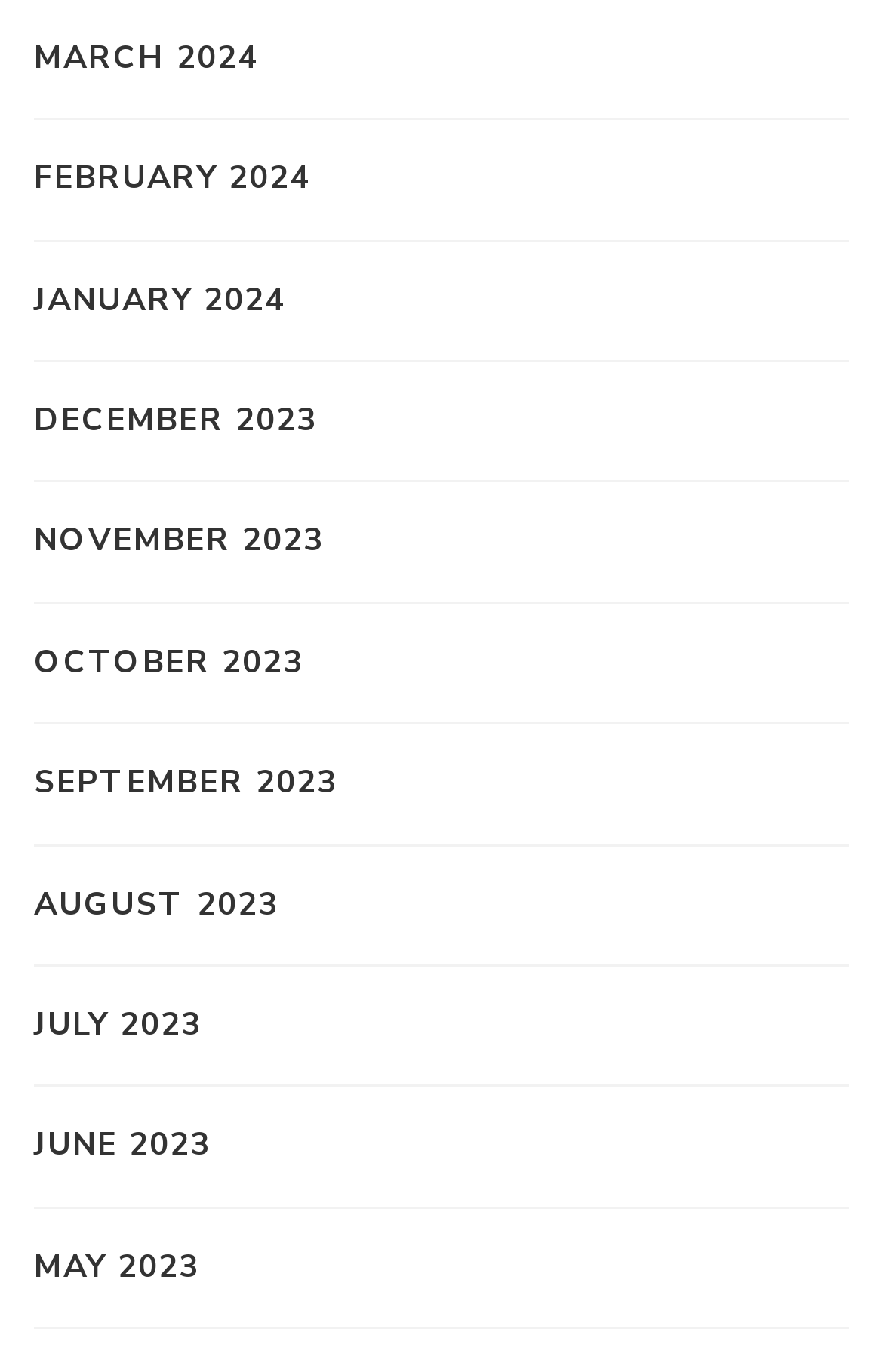Give a short answer to this question using one word or a phrase:
What is the position of the link 'JULY 2023'?

7th from the top